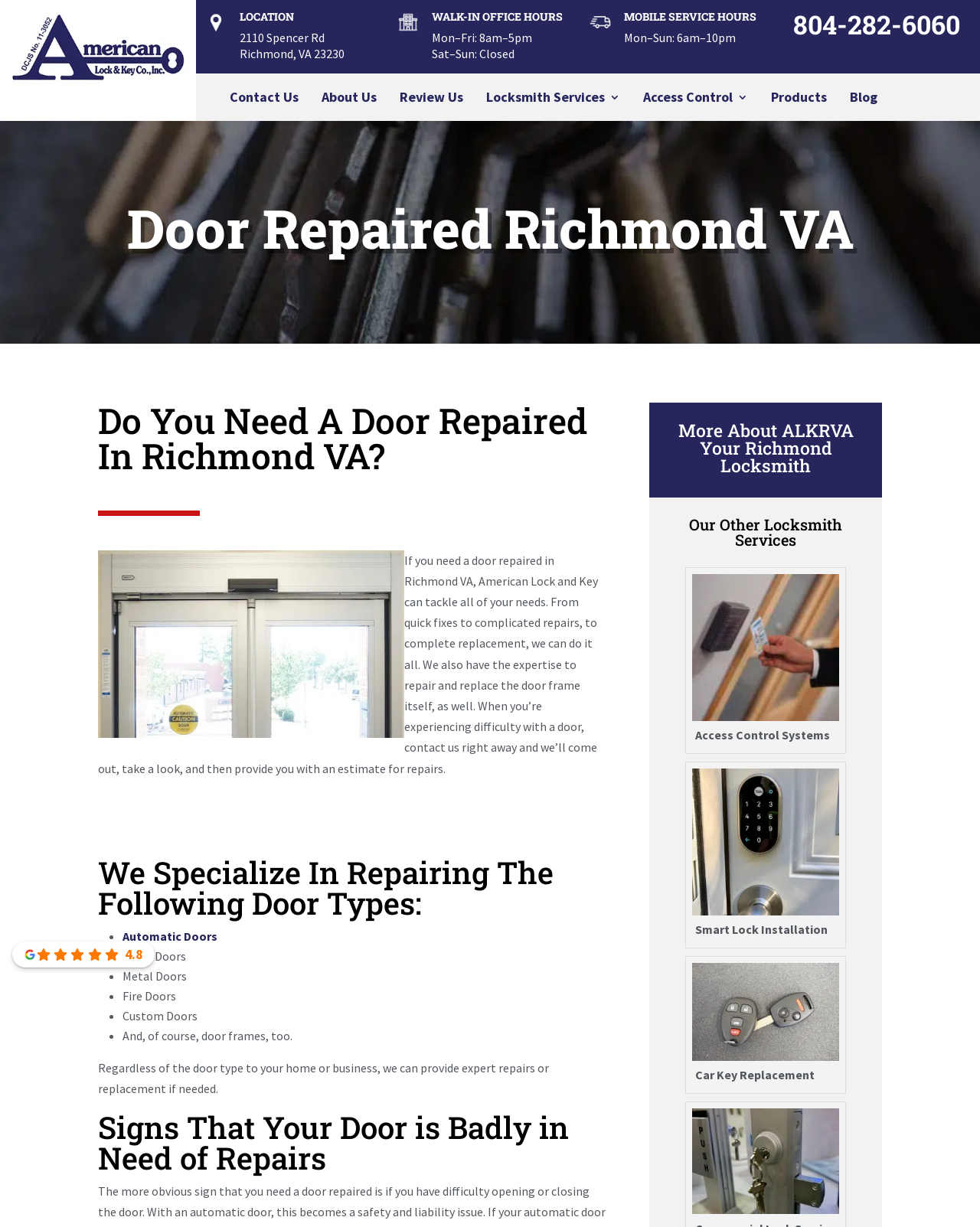Describe all the key features and sections of the webpage thoroughly.

This webpage is about American Lock & Key, a locksmith service provider in Richmond, VA. At the top, there is a link to the company's name, followed by a layout table with three sections. The first section contains an image of a map icon, a heading "LOCATION", and the company's address. The second section has an image of an office building icon, a heading "WALK-IN OFFICE HOURS", and the office hours. The third section contains an image of a mobile truck icon, a heading "MOBILE SERVICE HOURS", and the mobile service hours.

Below these sections, there is a heading with the company's phone number, "804-282-6060", which is also a clickable link. 

On the left side of the page, there are several links to different sections of the website, including "Contact Us", "About Us", "Review Us", "Locksmith Services", "Access Control 3", "Products", and "Blog".

The main content of the page is divided into several sections. The first section has a heading "Door Repaired Richmond VA" and a subheading "Do You Need A Door Repaired In Richmond VA?". Below this, there is an image related to door repair and a paragraph of text describing the company's door repair services.

The next section has a heading "We Specialize In Repairing The Following Door Types:" and lists several types of doors, including automatic doors, wood doors, metal doors, fire doors, and custom doors.

Following this, there is a section with a heading "Signs That Your Door is Badly in Need of Repairs" and another section with a heading "More About ALKRVA Your Richmond Locksmith" and "Our Other Locksmith Services". 

The page also features several images with captions, including "Access Control Key Card", "Residential Smart Lock Installation", "Automotive Locksmith Richmond VA", and "Commercial Locksmith Richmond". Each of these images is accompanied by a brief description of the related service.

Finally, there is a rating of "4.8" displayed on the page.